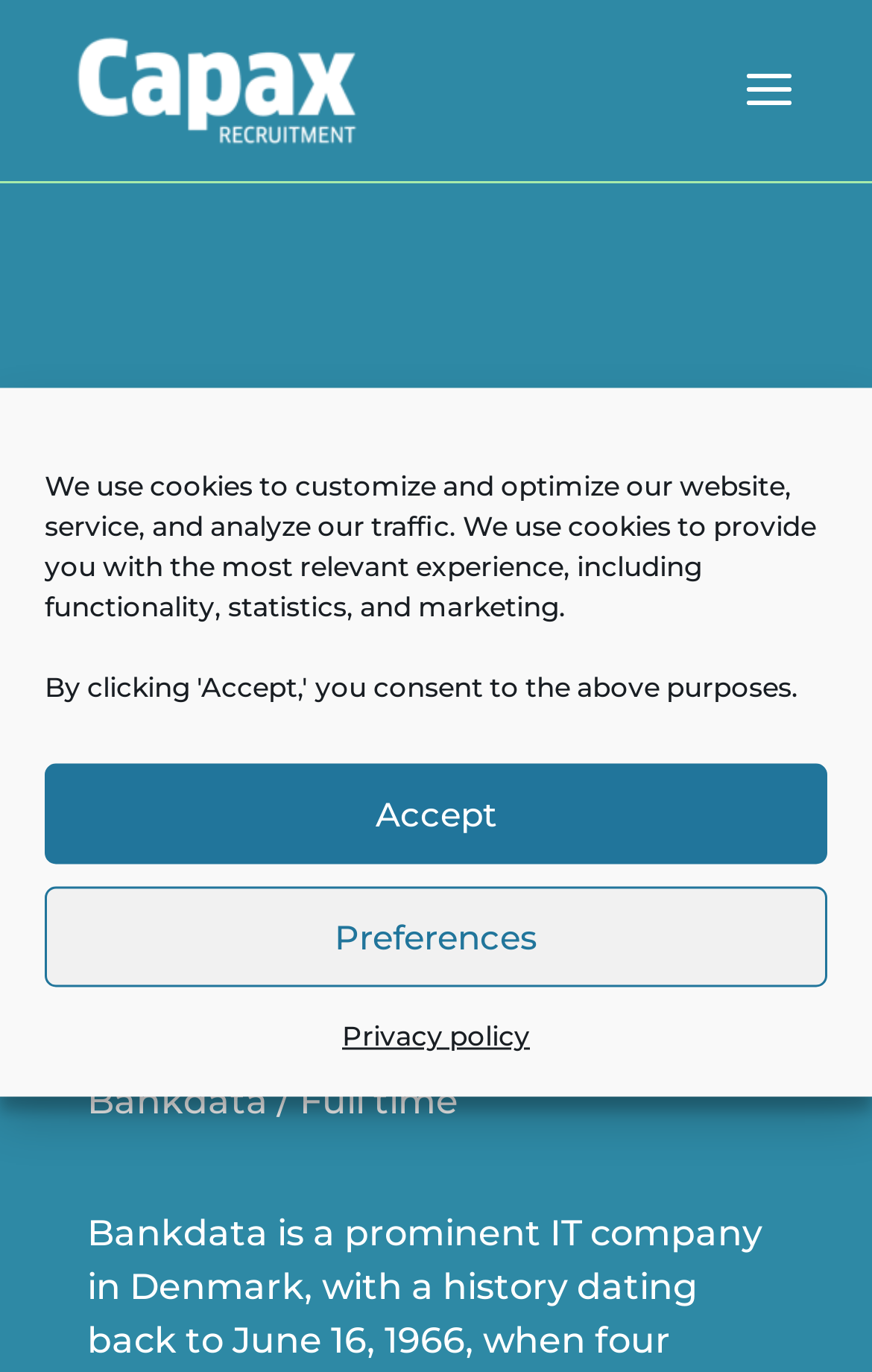Use a single word or phrase to answer the question: What is the type of job posting?

Full time